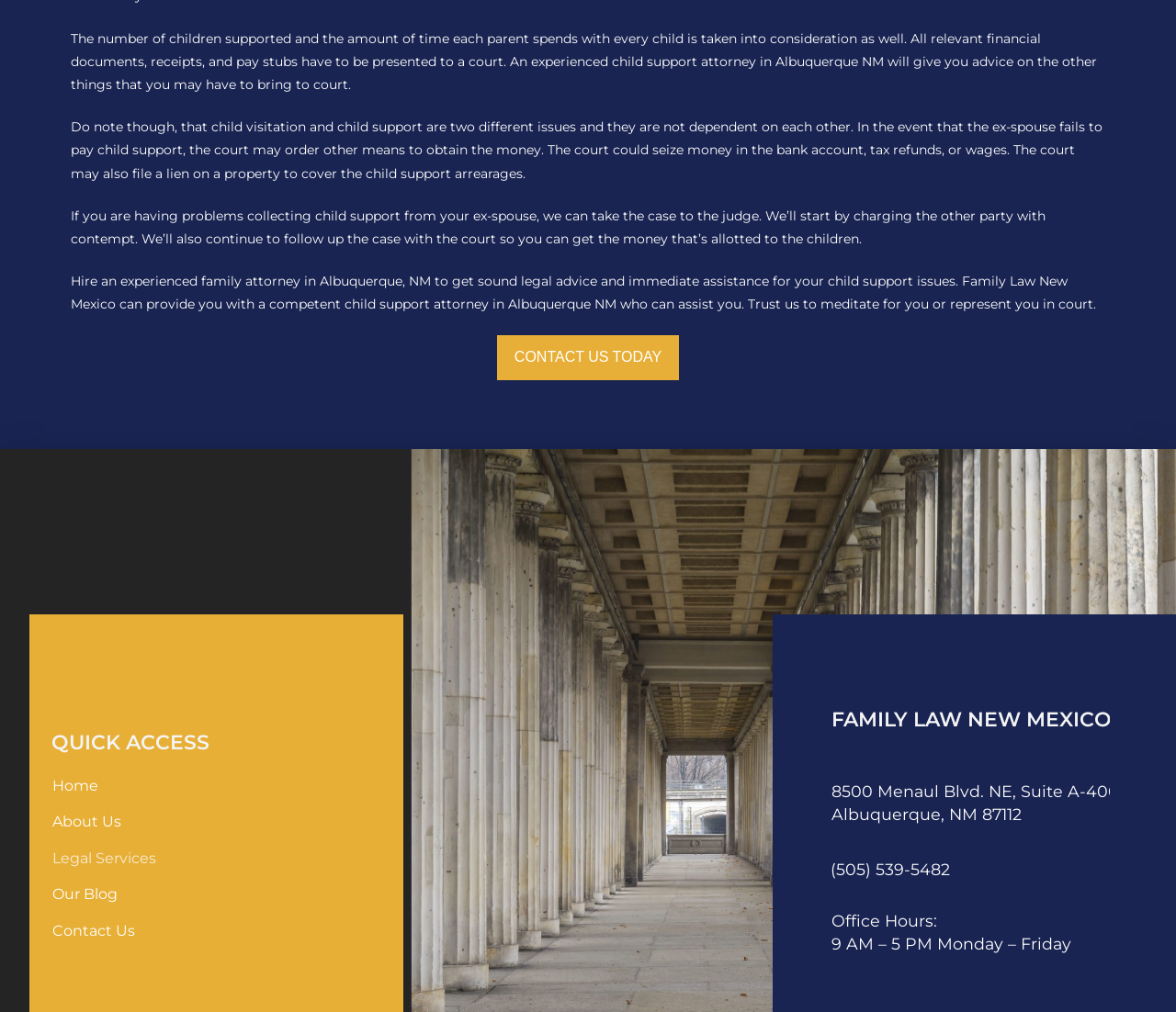Using the webpage screenshot, locate the HTML element that fits the following description and provide its bounding box: "Should I get an Evolution???".

None